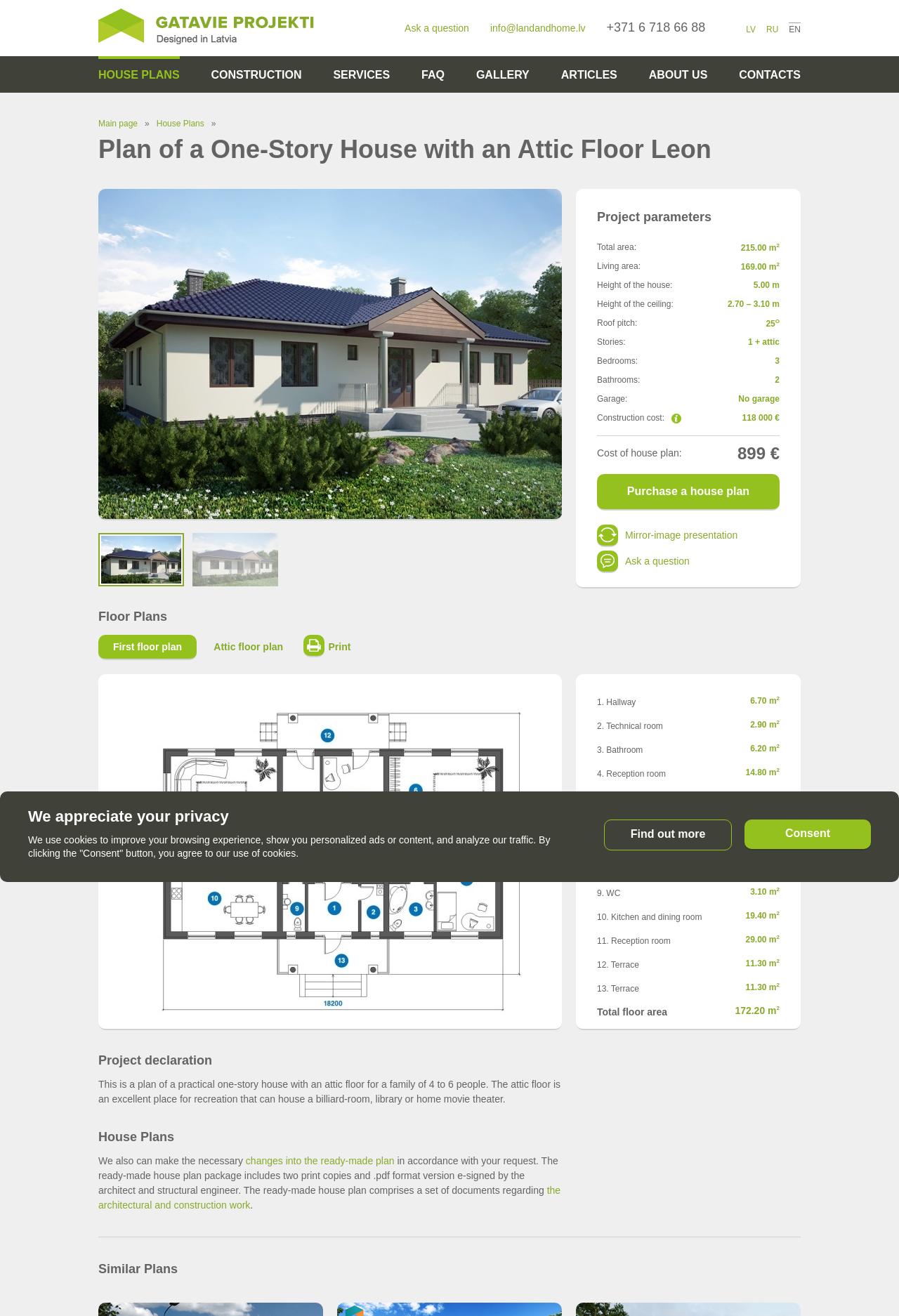What is the total area of the house?
Give a detailed explanation using the information visible in the image.

I found the answer by looking at the 'Project parameters' section, where it says 'Total area: 215.00 m²'.